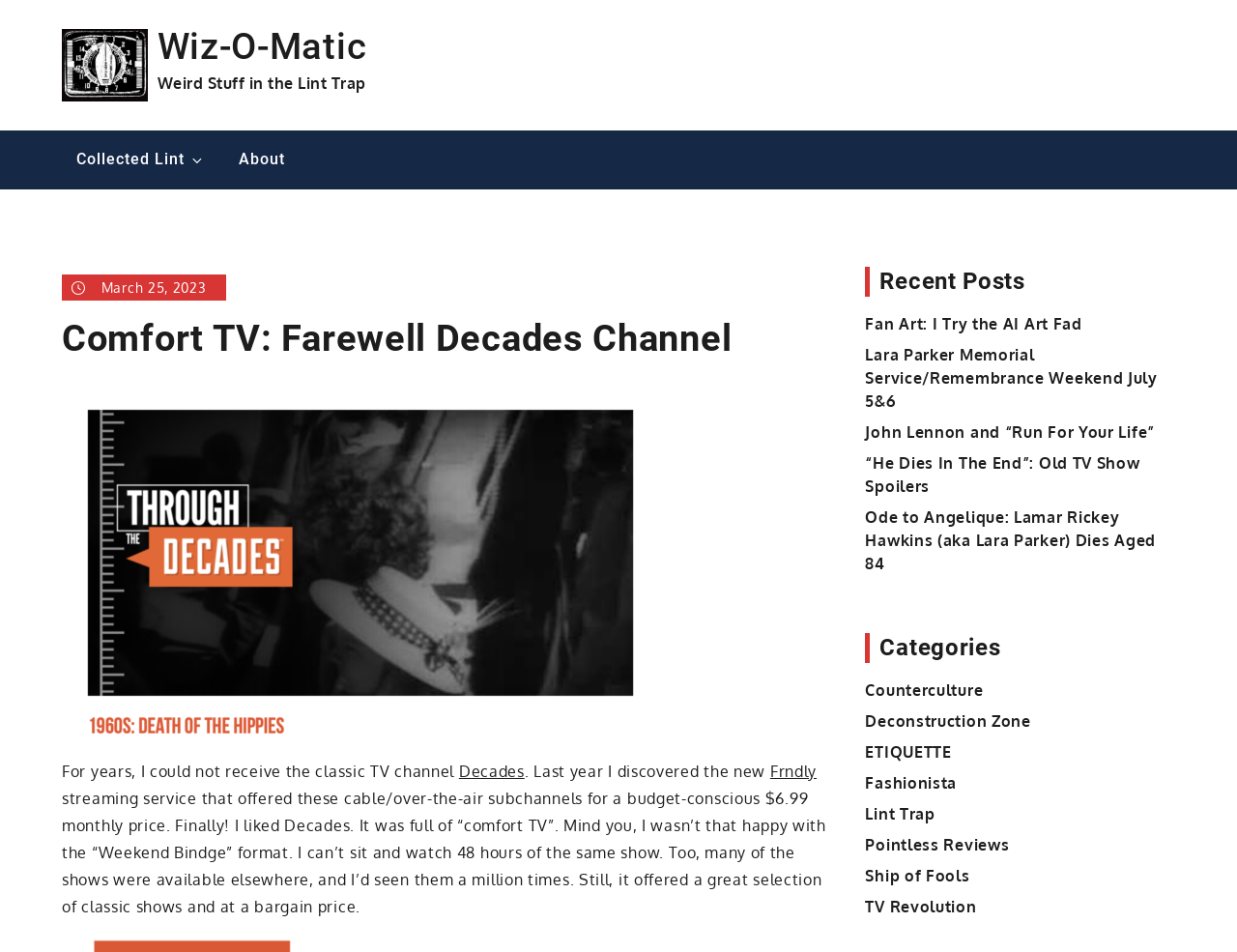What are the categories listed on the webpage?
Provide a well-explained and detailed answer to the question.

I determined the categories by looking at the link elements with IDs 319 to 326, which are listed under the heading element with ID 206. These link elements contain the text of the different categories.